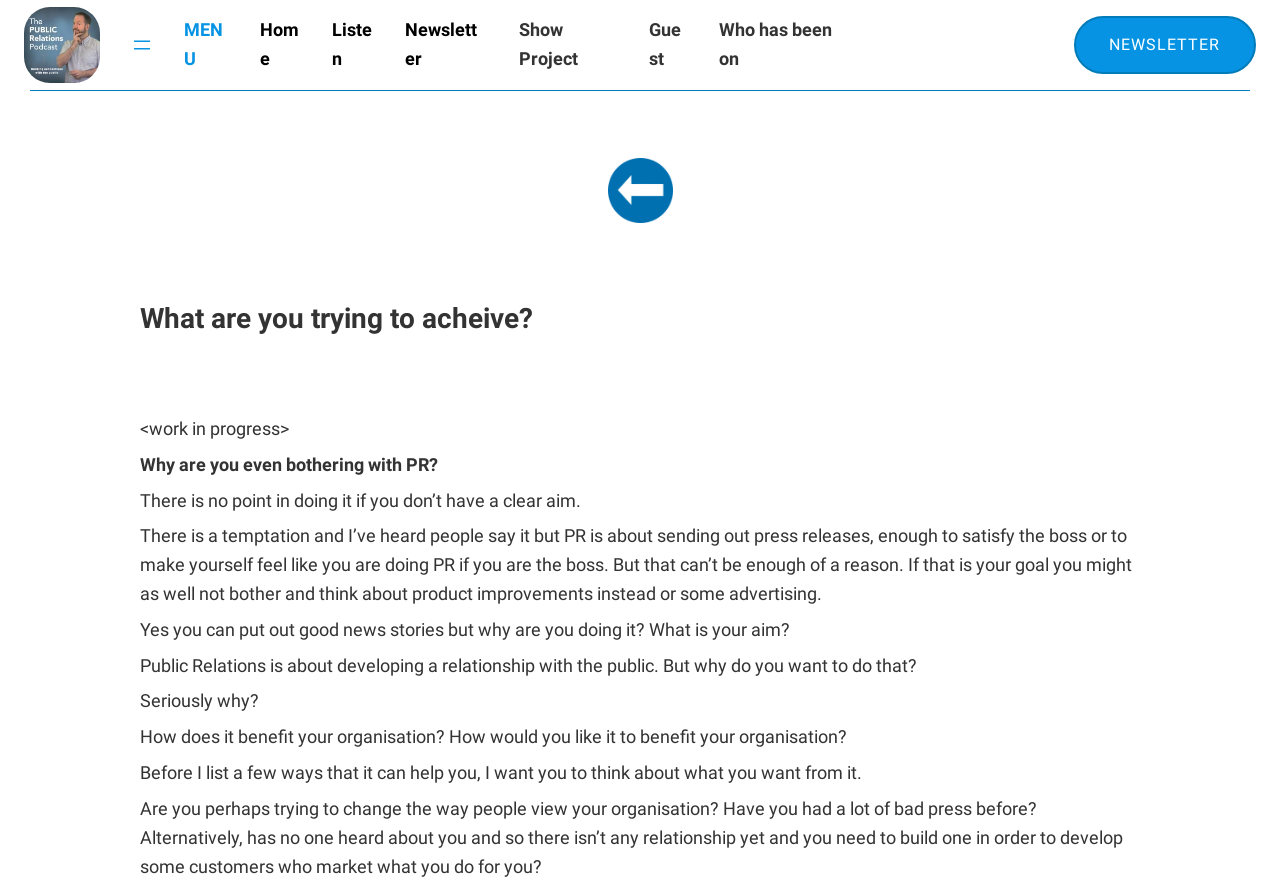Locate the bounding box coordinates of the element you need to click to accomplish the task described by this instruction: "Search".

None